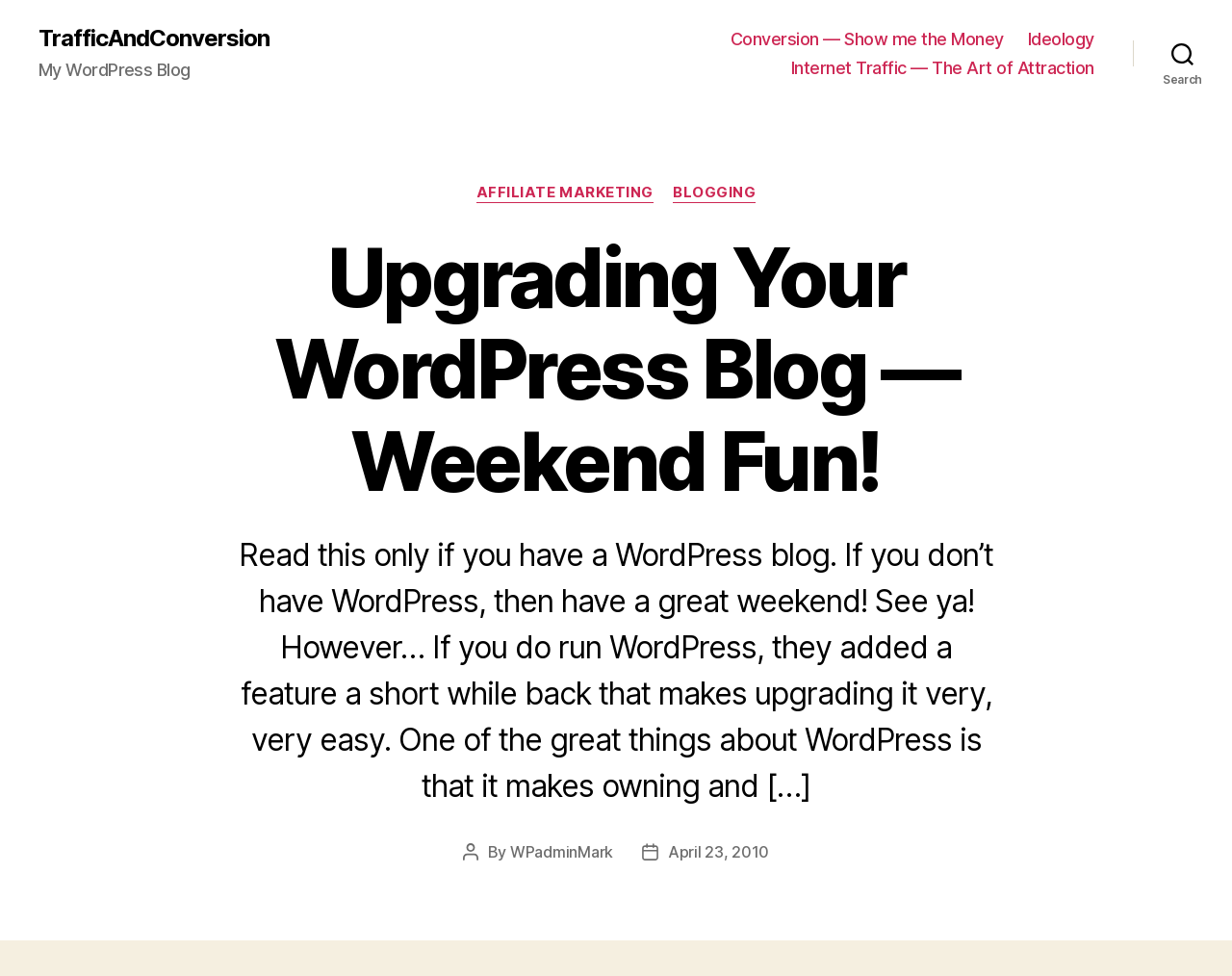How many navigation links are there?
Carefully analyze the image and provide a detailed answer to the question.

The navigation links can be found in the horizontal navigation element, which contains three link elements: 'Conversion — Show me the Money', 'Ideology', and 'Internet Traffic — The Art of Attraction'. These links are located at the top of the webpage and provide access to different sections of the website.